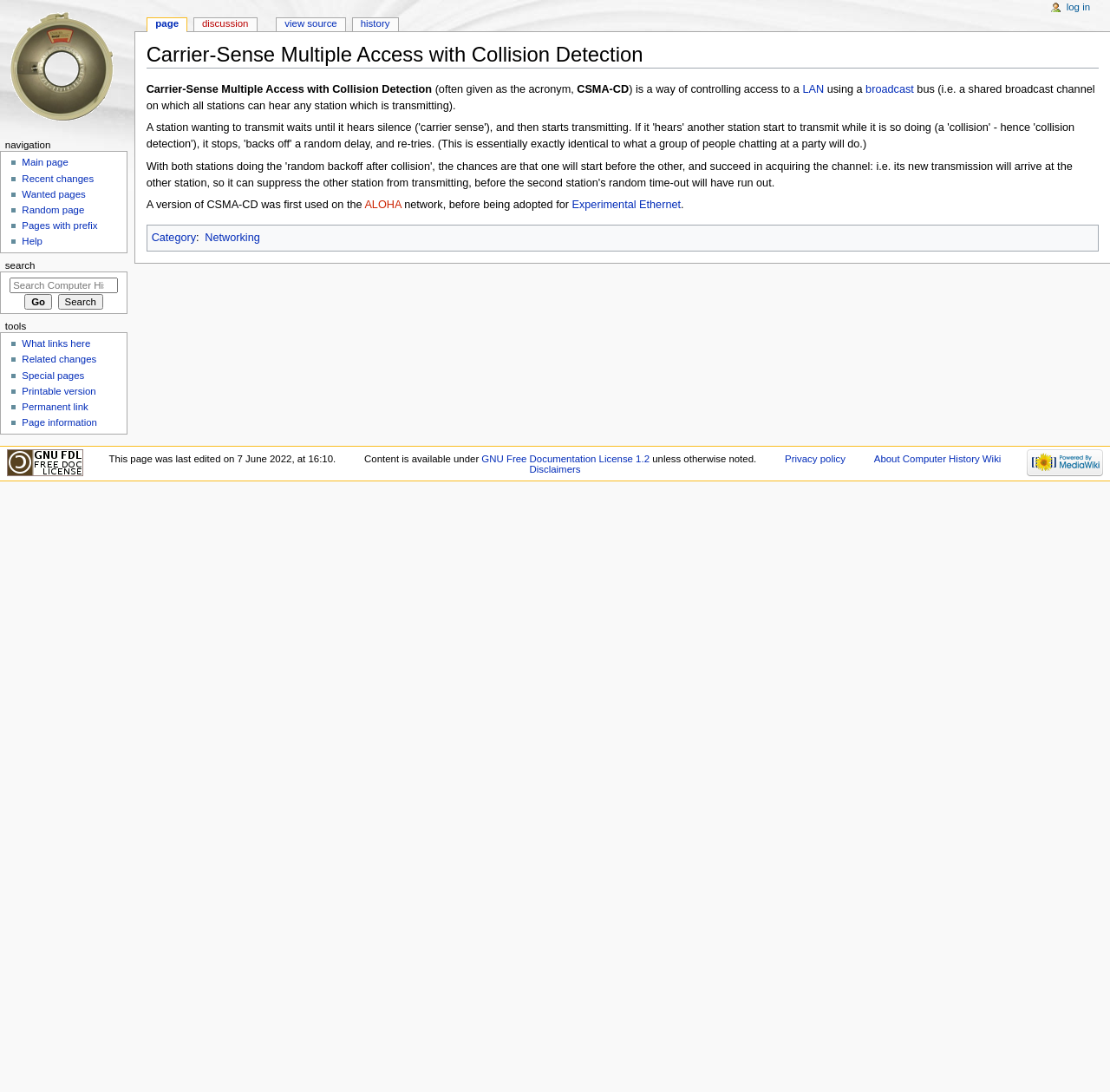From the webpage screenshot, identify the region described by Pages with prefix. Provide the bounding box coordinates as (top-left x, top-left y, bottom-right x, bottom-right y), with each value being a floating point number between 0 and 1.

[0.02, 0.202, 0.088, 0.211]